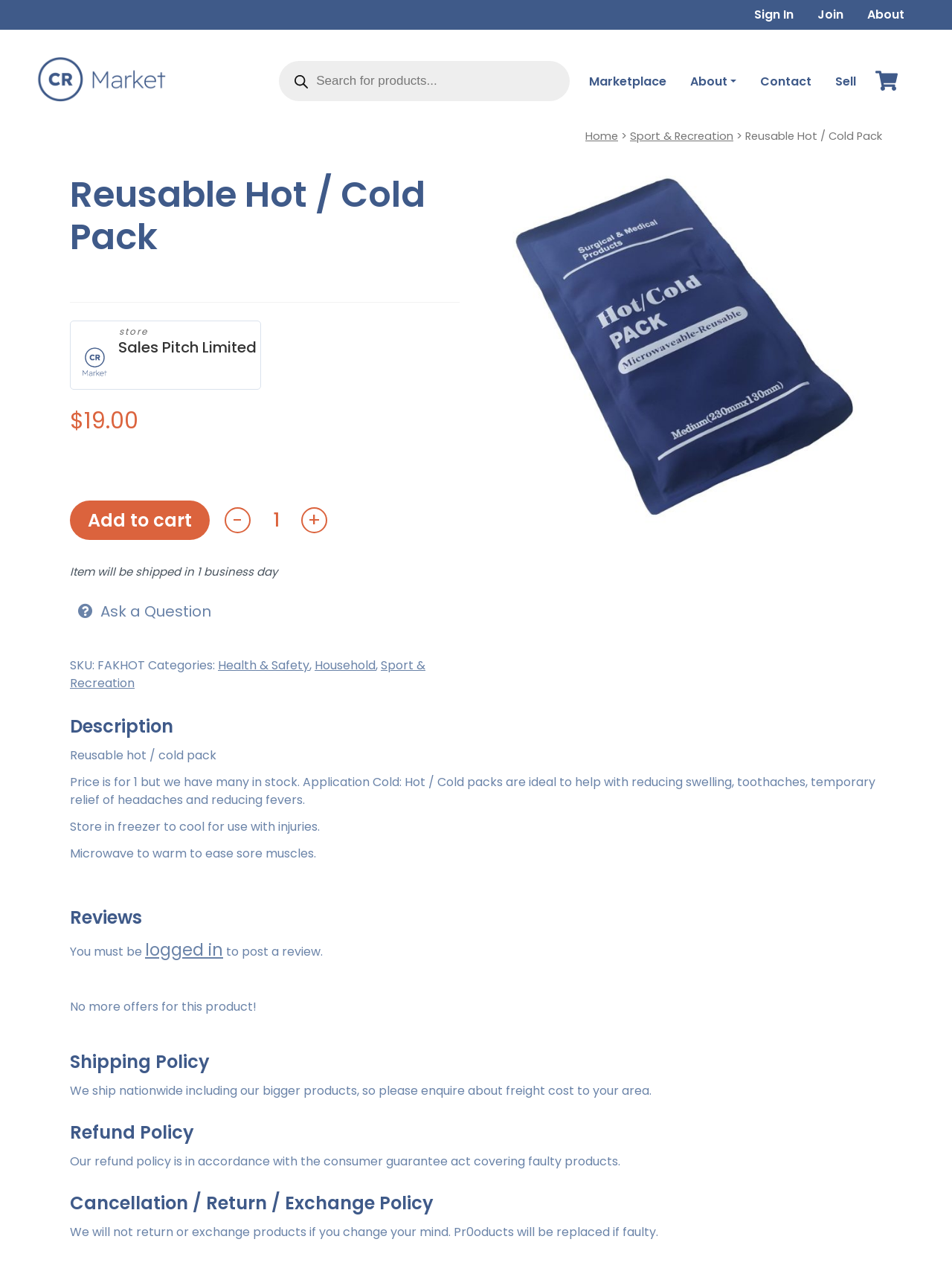What is the name of the product?
Can you offer a detailed and complete answer to this question?

I found the answer by looking at the heading element with the text 'Reusable Hot / Cold Pack' which is located at the top of the page, indicating that it is the main product being displayed.